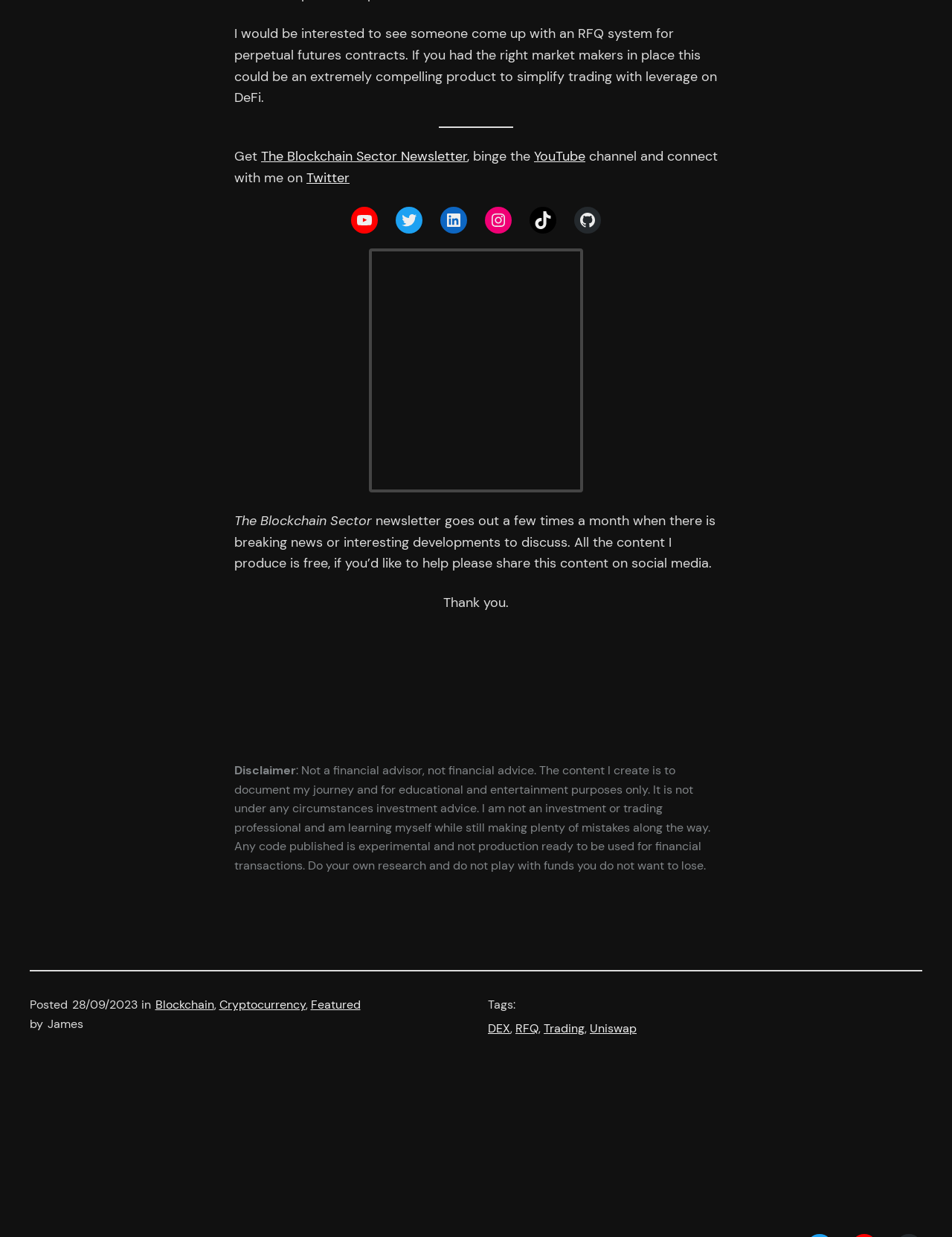Determine the bounding box of the UI component based on this description: "About Us". The bounding box coordinates should be four float values between 0 and 1, i.e., [left, top, right, bottom].

None